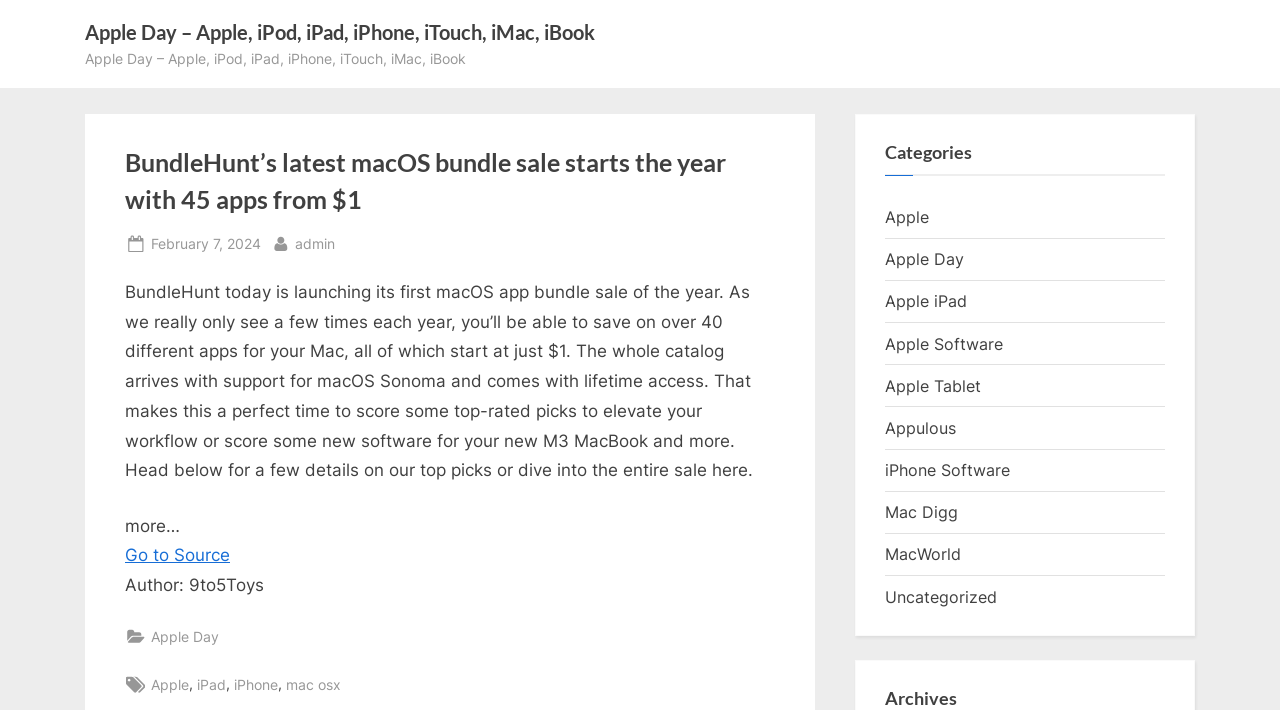Provide your answer to the question using just one word or phrase: What is the starting price of the apps in the bundle sale?

$1